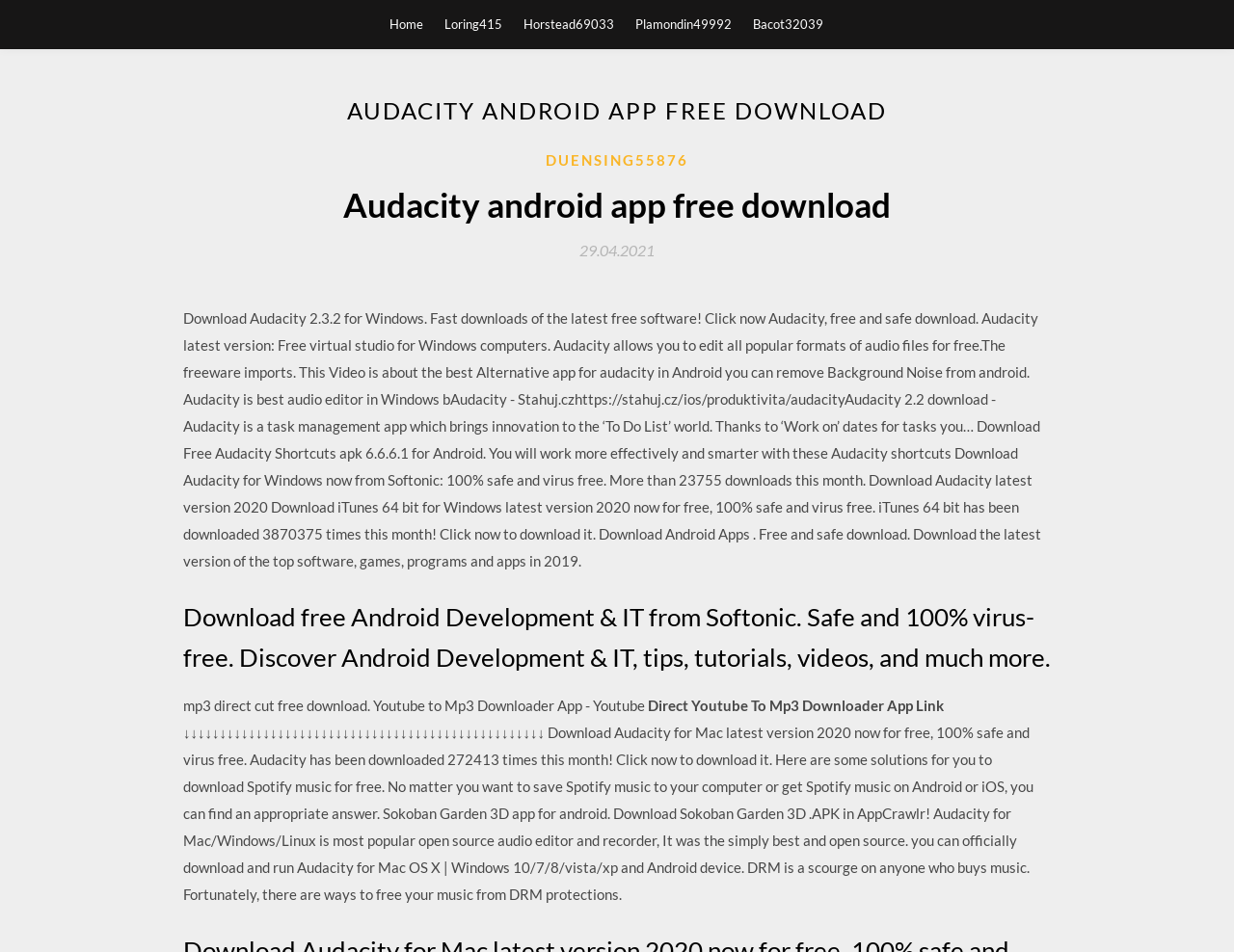Determine the main heading of the webpage and generate its text.

AUDACITY ANDROID APP FREE DOWNLOAD